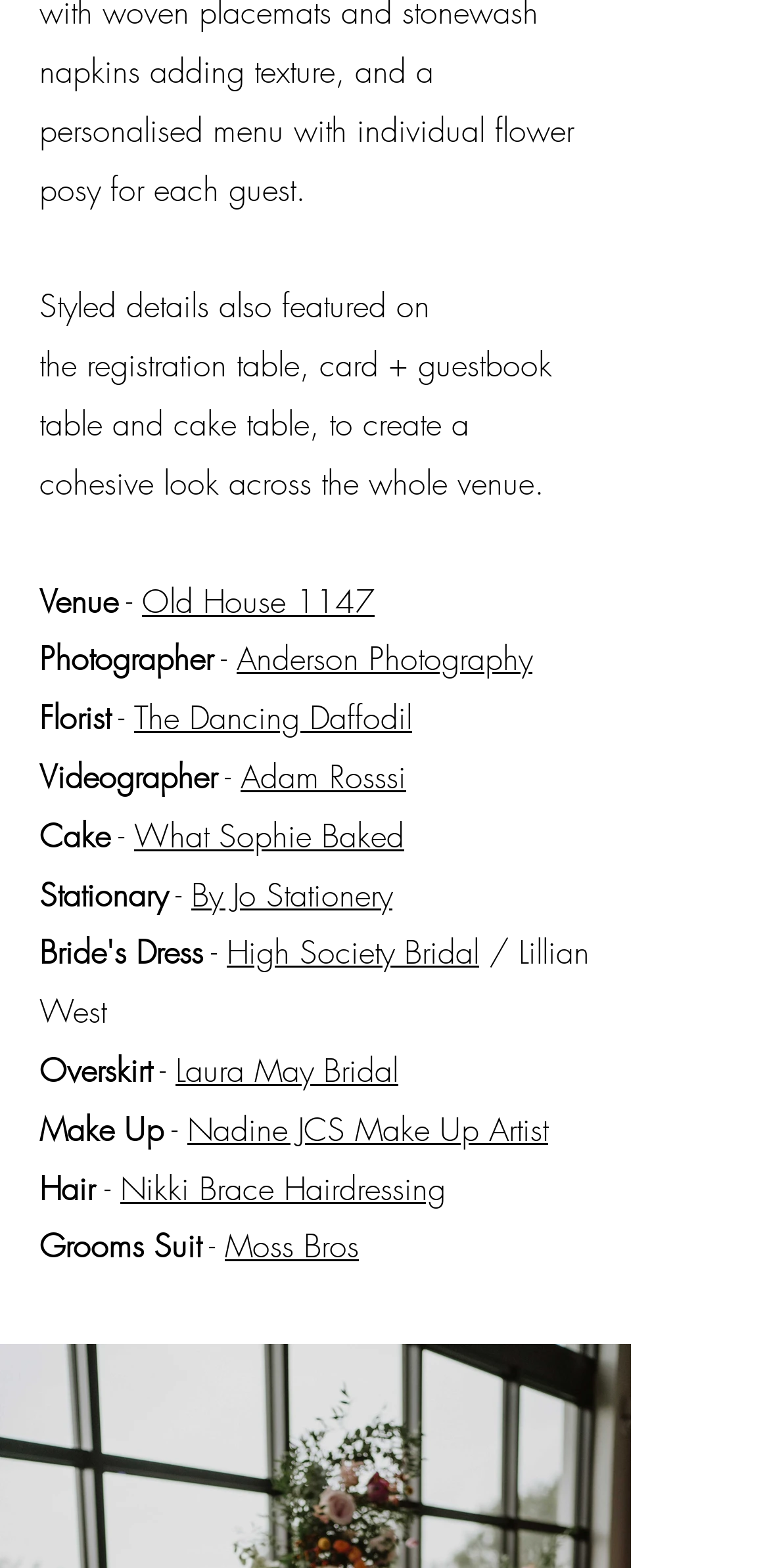Determine the bounding box coordinates of the element's region needed to click to follow the instruction: "Learn more about What Sophie Baked". Provide these coordinates as four float numbers between 0 and 1, formatted as [left, top, right, bottom].

[0.174, 0.519, 0.526, 0.548]